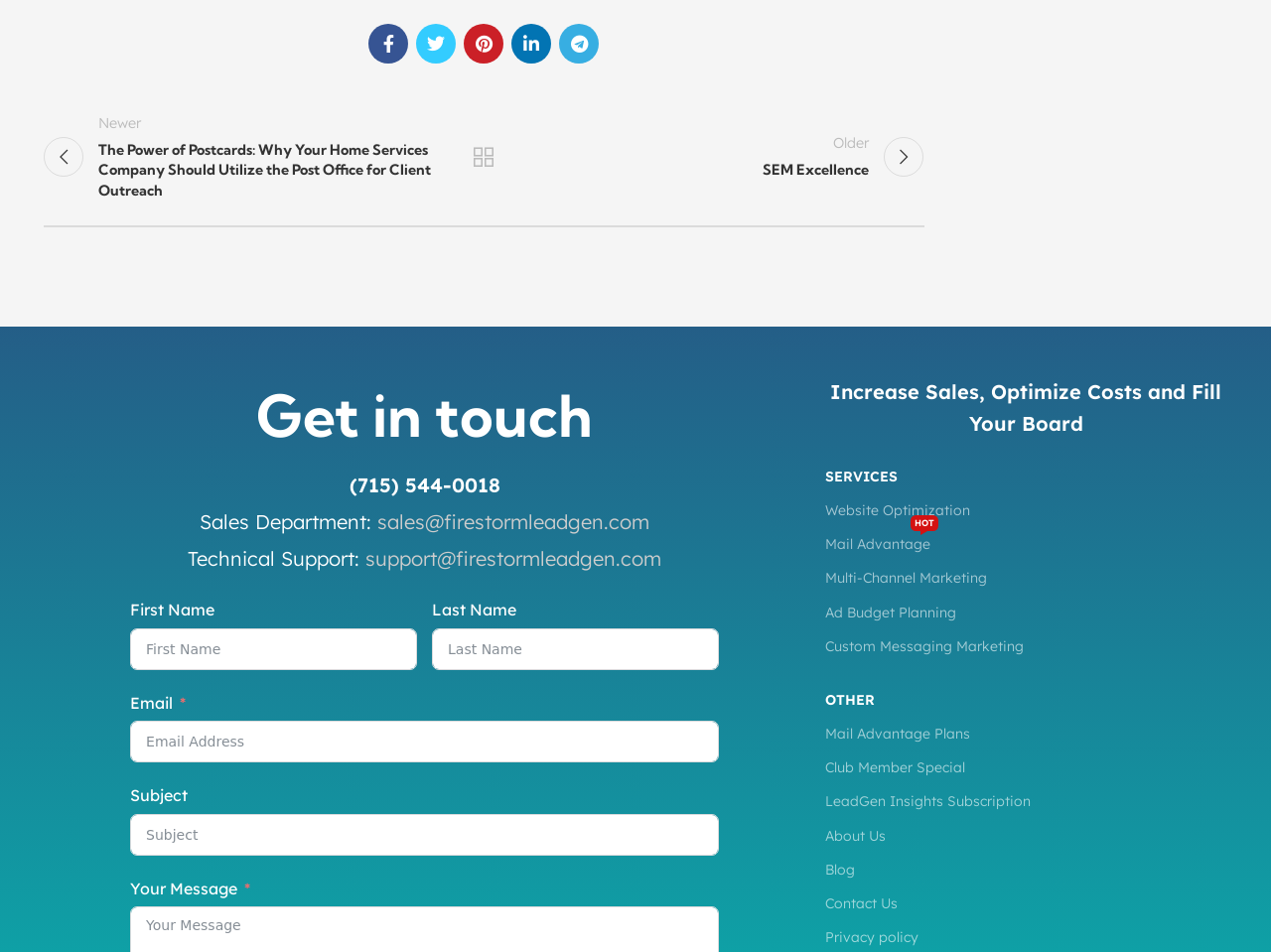Respond with a single word or phrase to the following question: What is the phone number for getting in touch?

(715) 544-0018